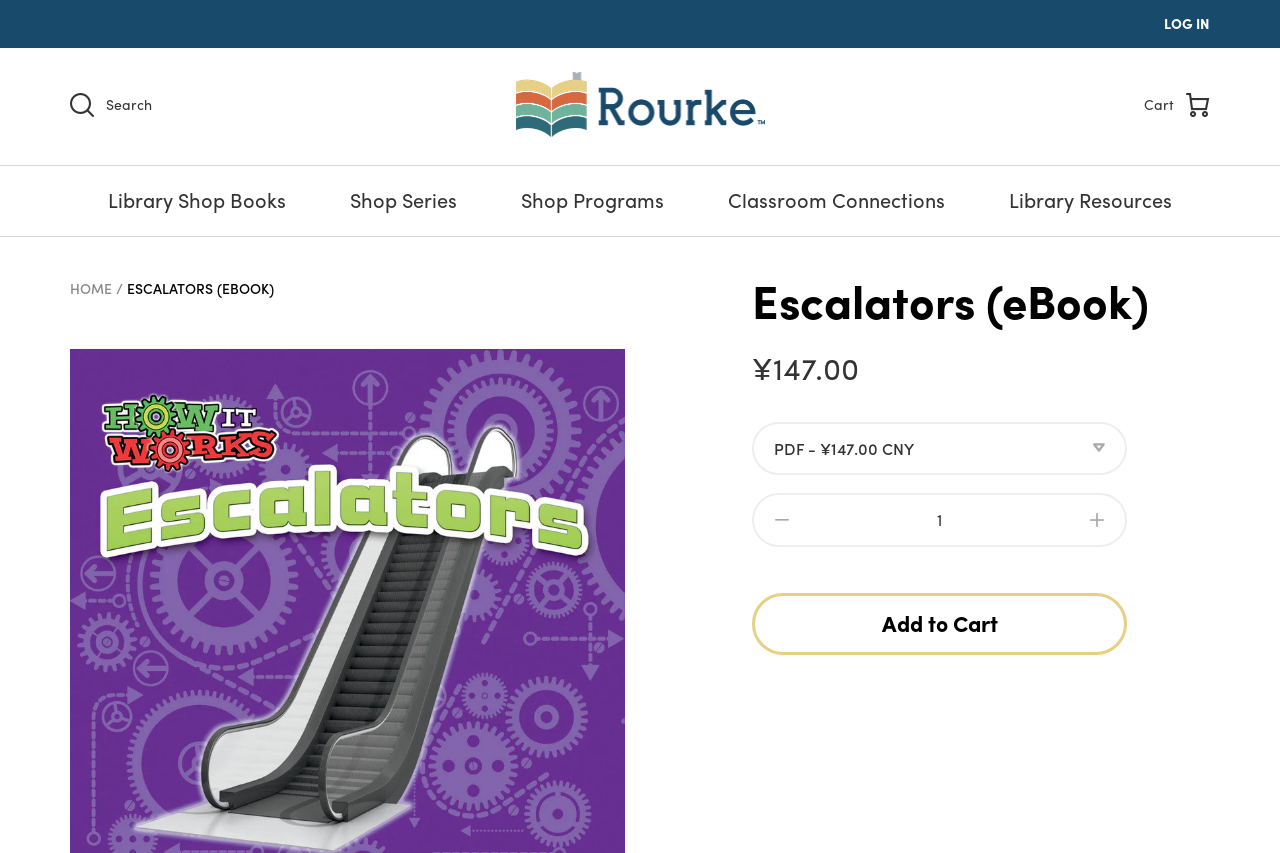Please determine the bounding box coordinates of the area that needs to be clicked to complete this task: 'change quantity'. The coordinates must be four float numbers between 0 and 1, formatted as [left, top, right, bottom].

[0.588, 0.578, 0.881, 0.641]